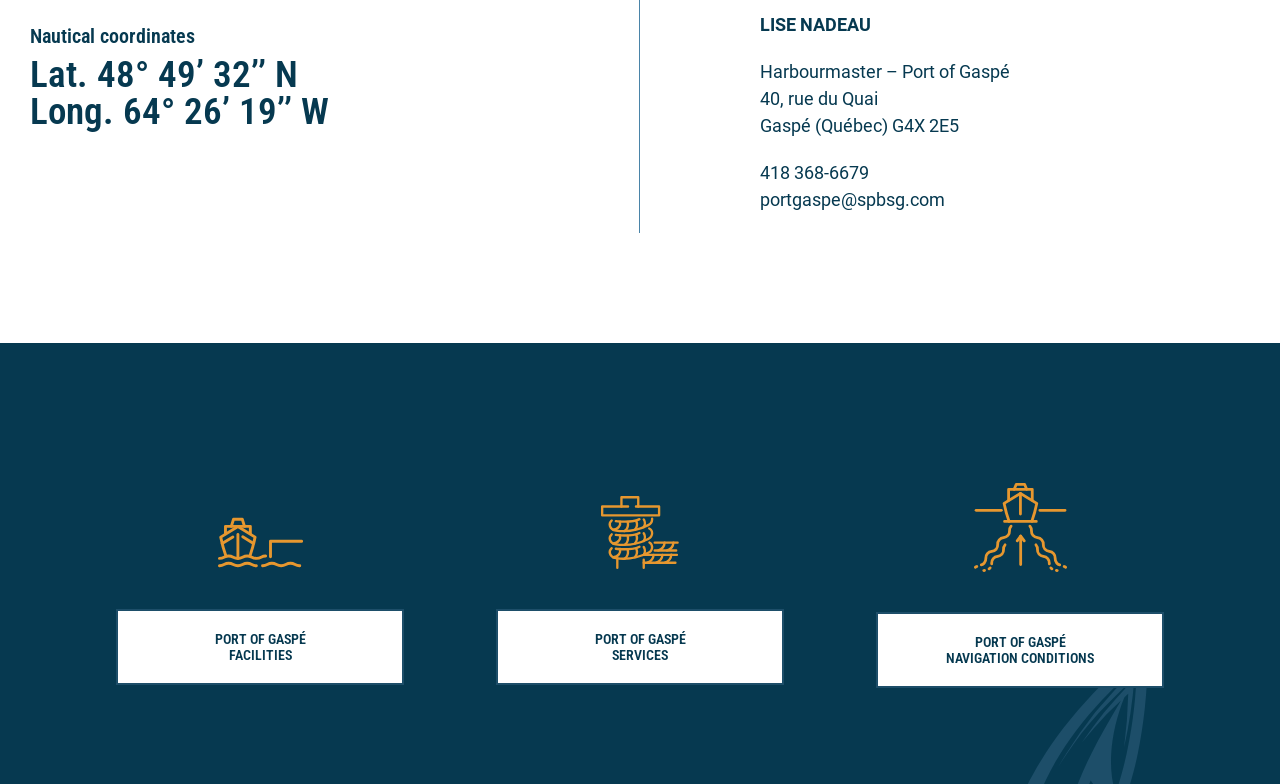Provide the bounding box coordinates, formatted as (top-left x, top-left y, bottom-right x, bottom-right y), with all values being floating point numbers between 0 and 1. Identify the bounding box of the UI element that matches the description: Port of Gaspéservices

[0.388, 0.776, 0.612, 0.873]